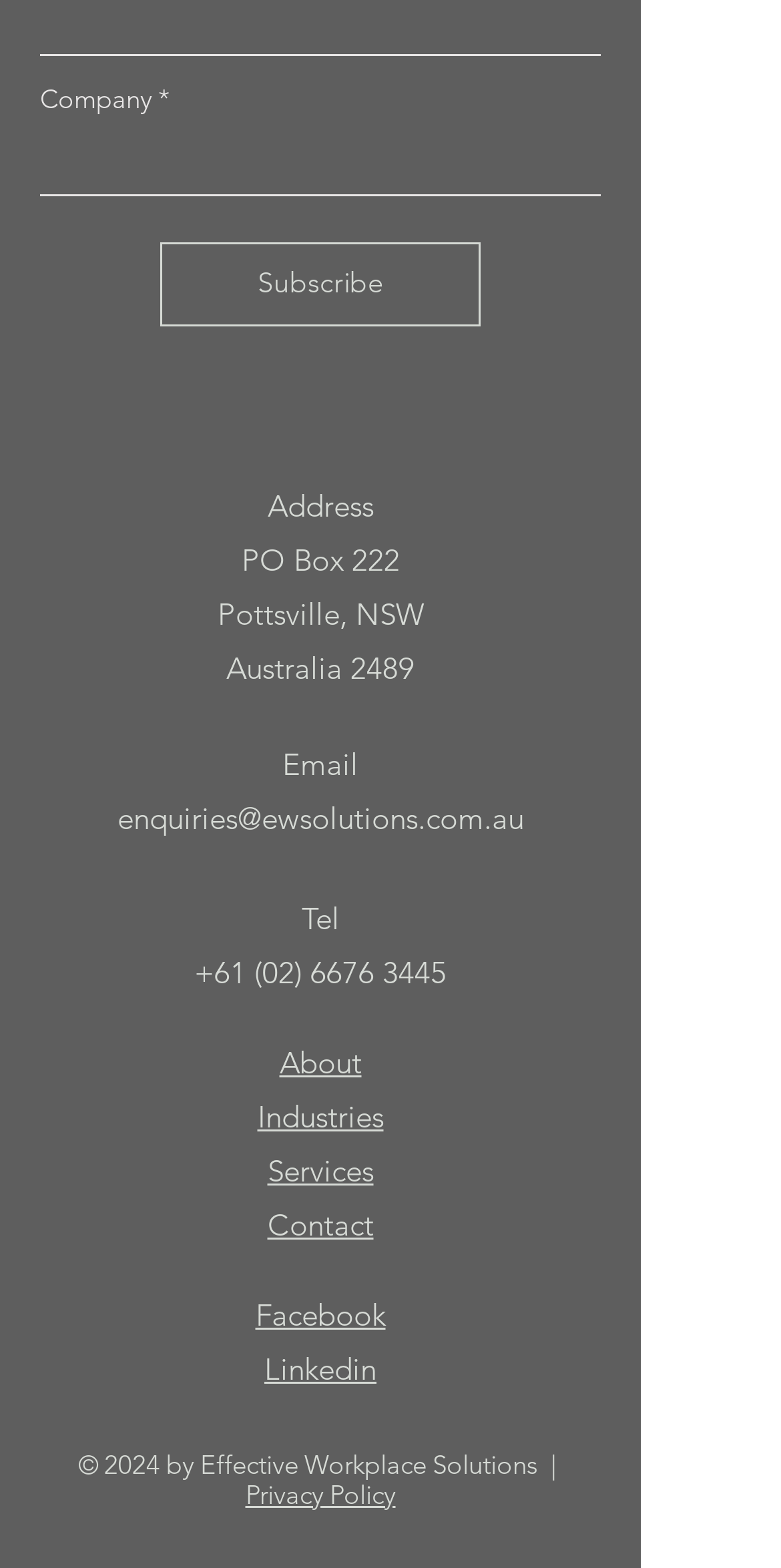What is the company's email address?
Answer the question with as much detail as you can, using the image as a reference.

I found the email address by looking at the 'Email' section on the webpage, where it is listed as a link.